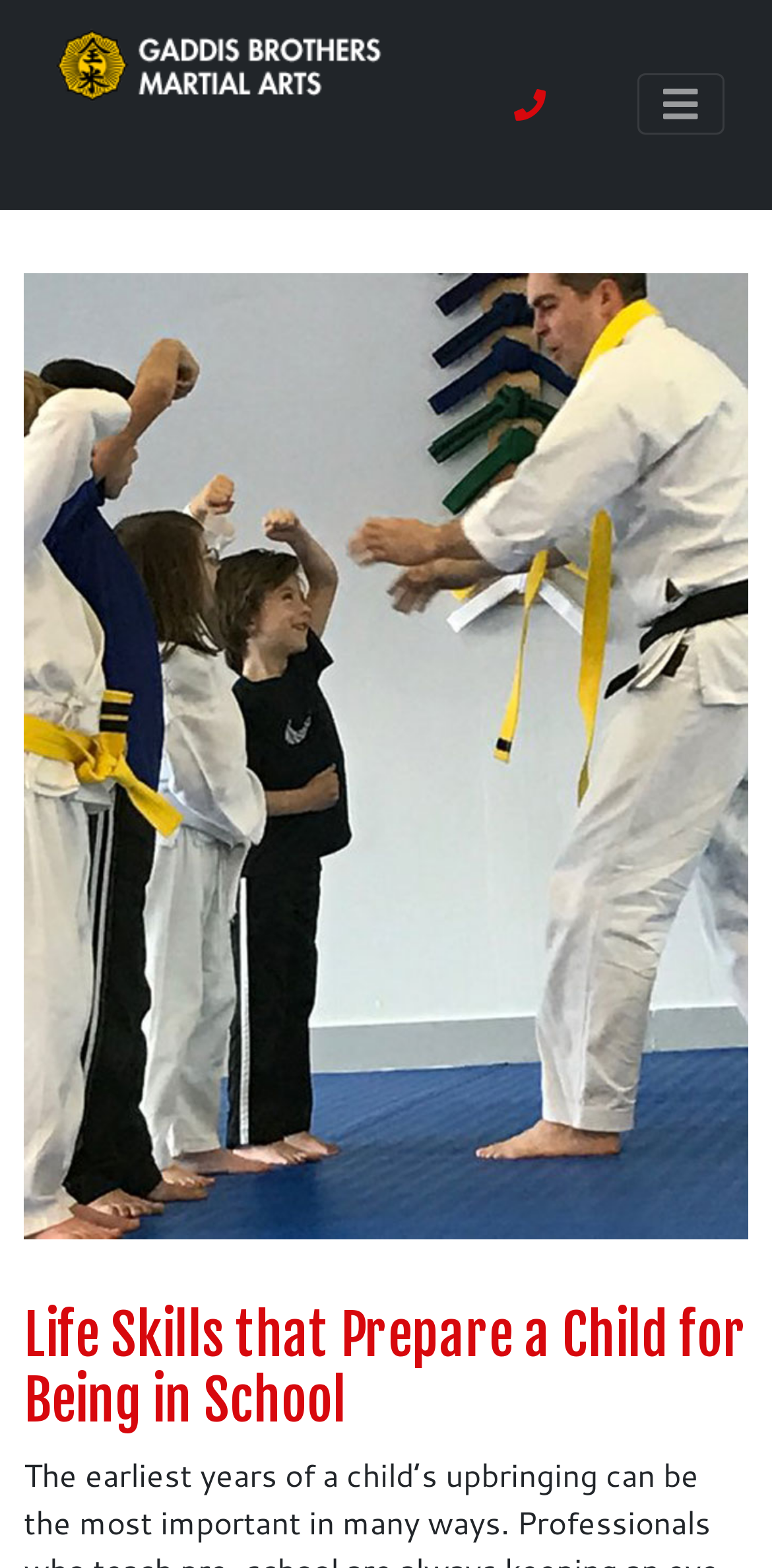Locate the UI element described as follows: "parent_node: SEARCH name="s"". Return the bounding box coordinates as four float numbers between 0 and 1 in the order [left, top, right, bottom].

None